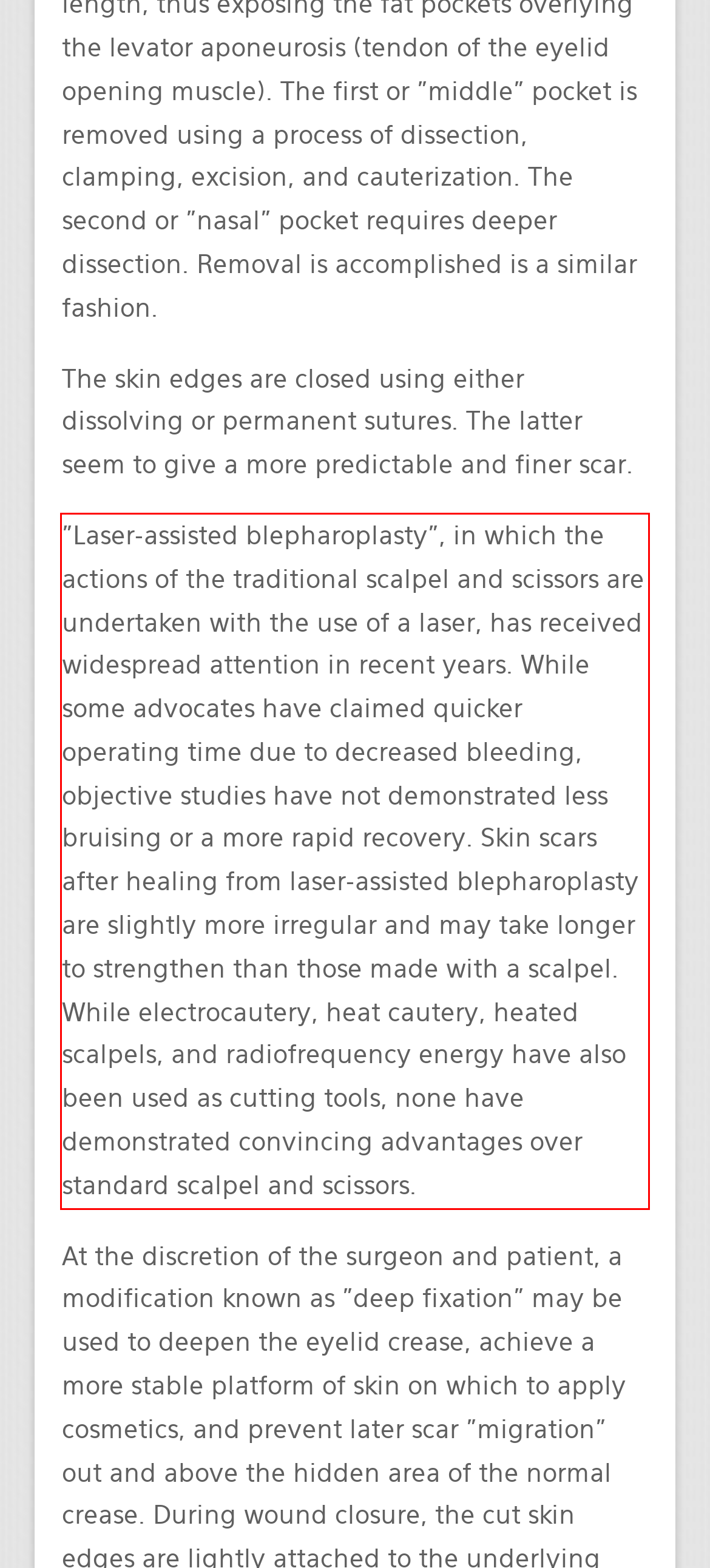Extract and provide the text found inside the red rectangle in the screenshot of the webpage.

"Laser-assisted blepharoplasty", in which the actions of the traditional scalpel and scissors are undertaken with the use of a laser, has received widespread attention in recent years. While some advocates have claimed quicker operating time due to decreased bleeding, objective studies have not demonstrated less bruising or a more rapid recovery. Skin scars after healing from laser-assisted blepharoplasty are slightly more irregular and may take longer to strengthen than those made with a scalpel. While electrocautery, heat cautery, heated scalpels, and radiofrequency energy have also been used as cutting tools, none have demonstrated convincing advantages over standard scalpel and scissors.